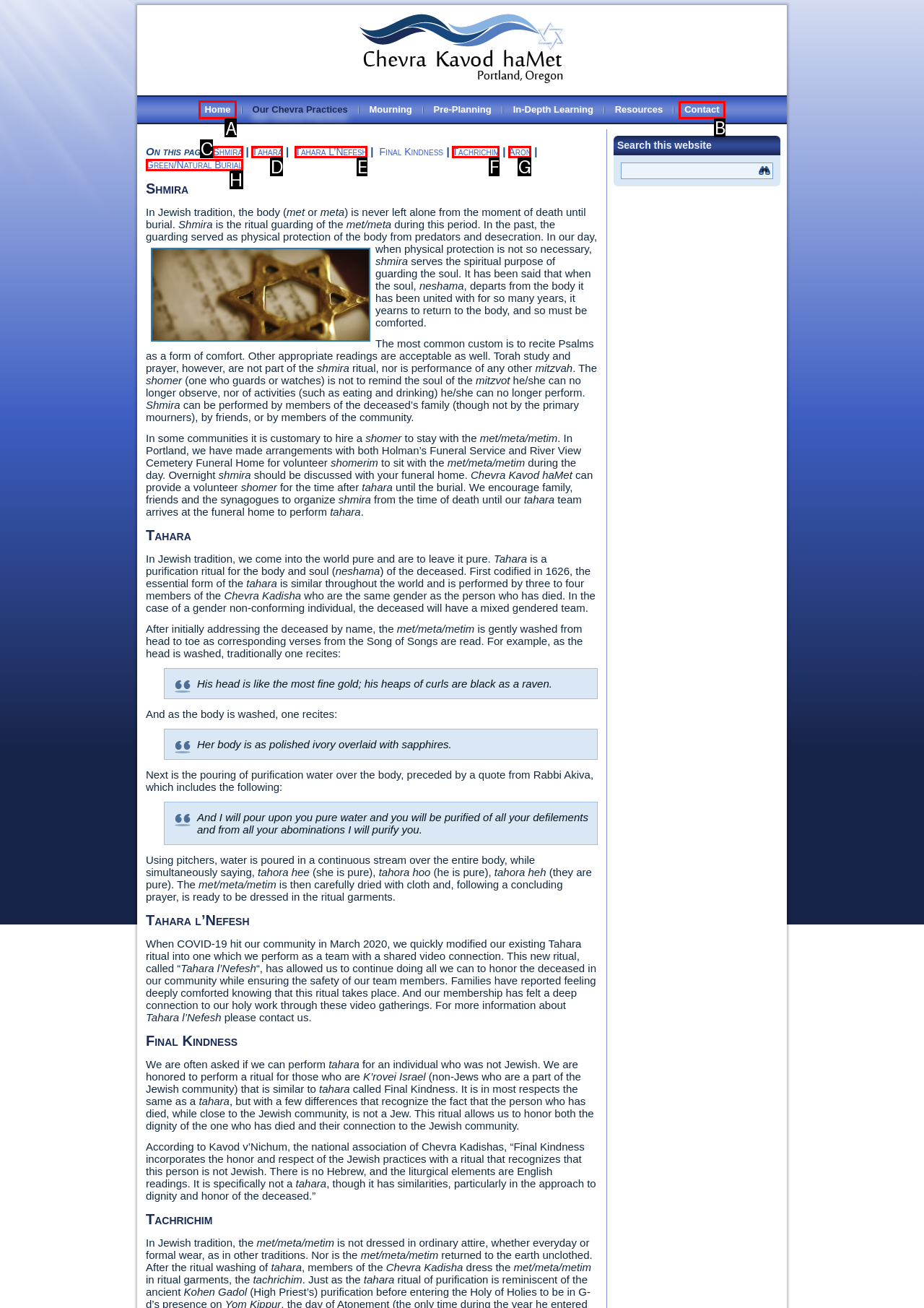From the given options, tell me which letter should be clicked to complete this task: Click on the 'Home' link
Answer with the letter only.

A